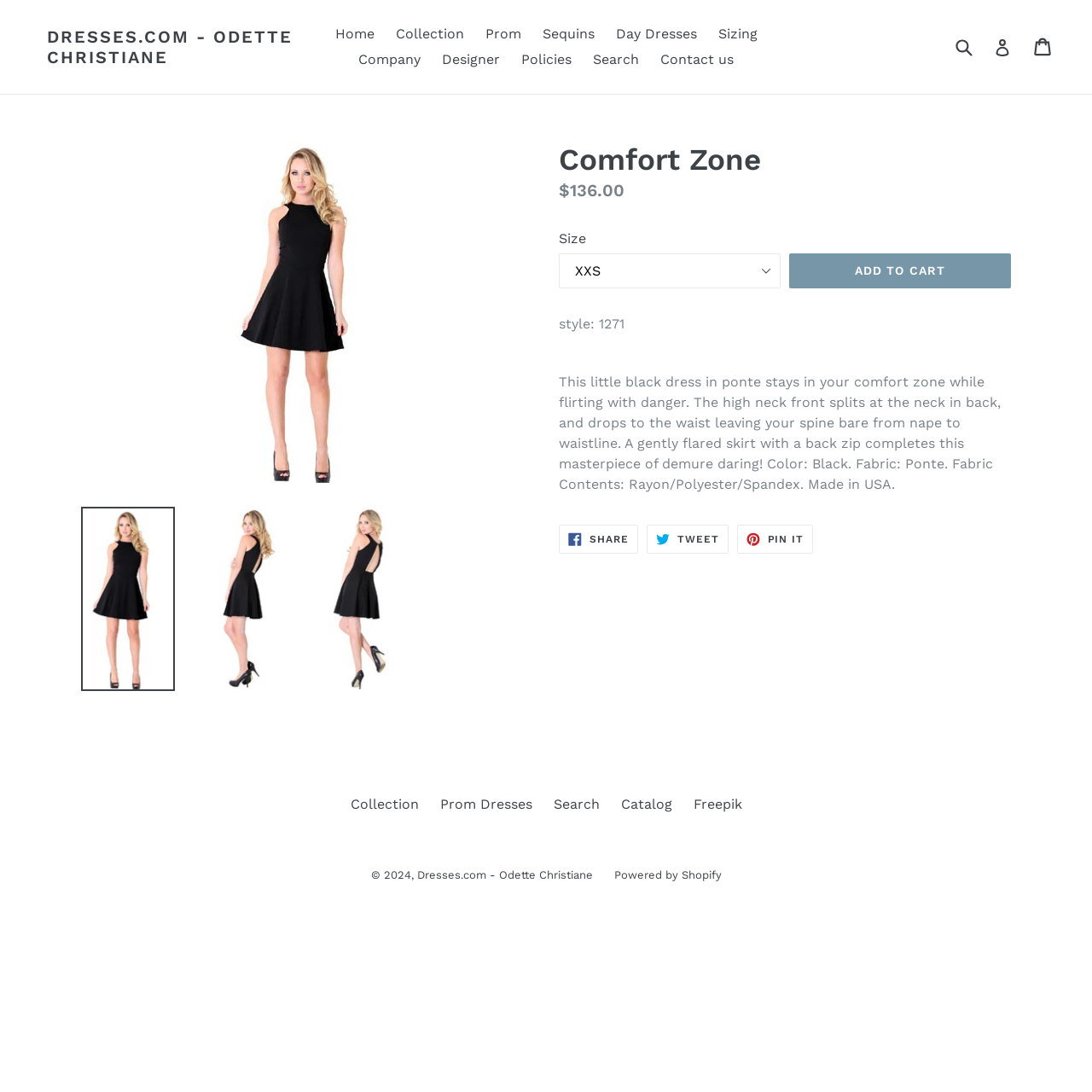Based on the element description "Add to cart", predict the bounding box coordinates of the UI element.

[0.723, 0.232, 0.926, 0.264]